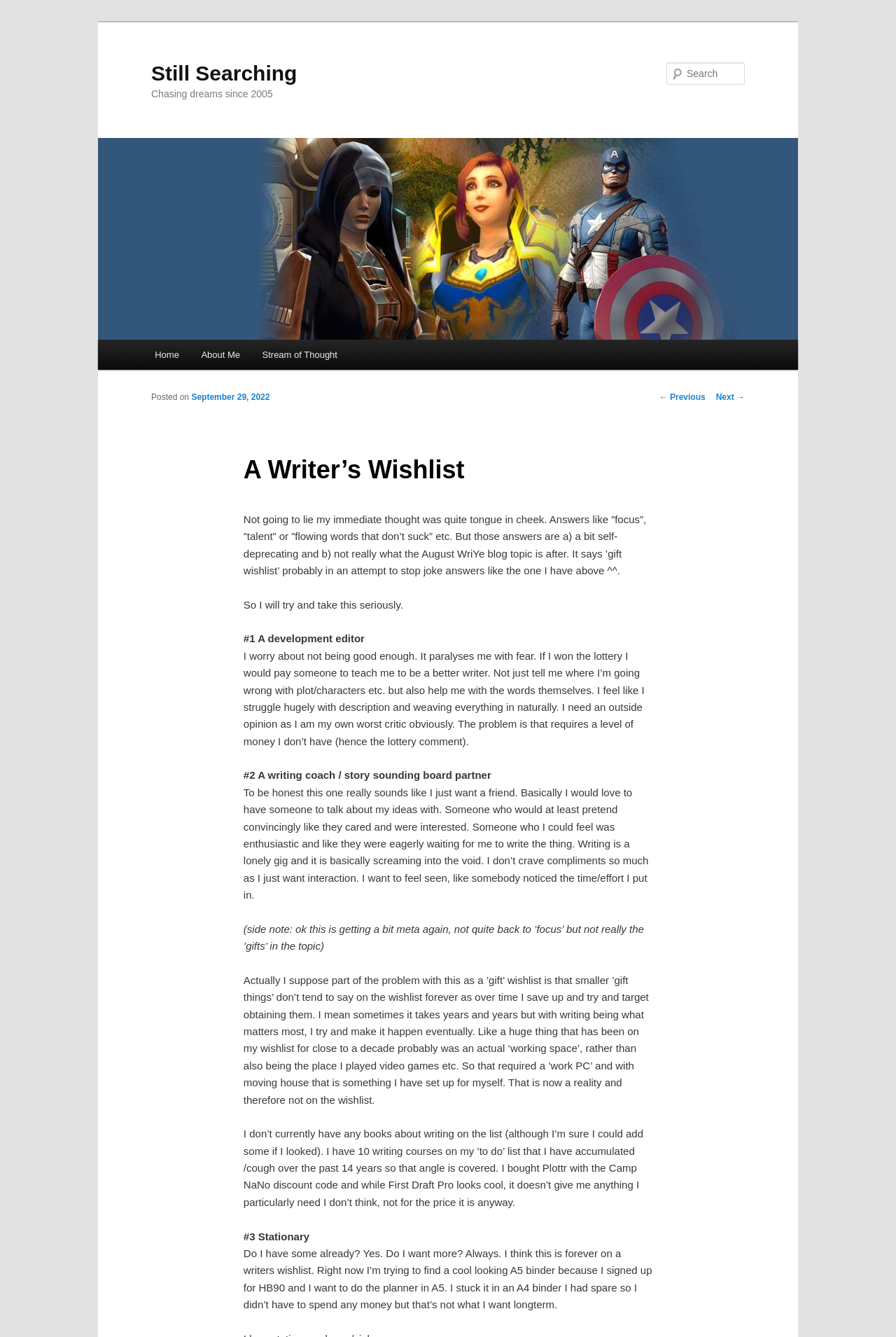What is the author's concern about their writing?
Refer to the image and offer an in-depth and detailed answer to the question.

The author's concern about their writing can be inferred from the text content of the blog post. They mention worrying about not being good enough and struggling with description and weaving everything in naturally.